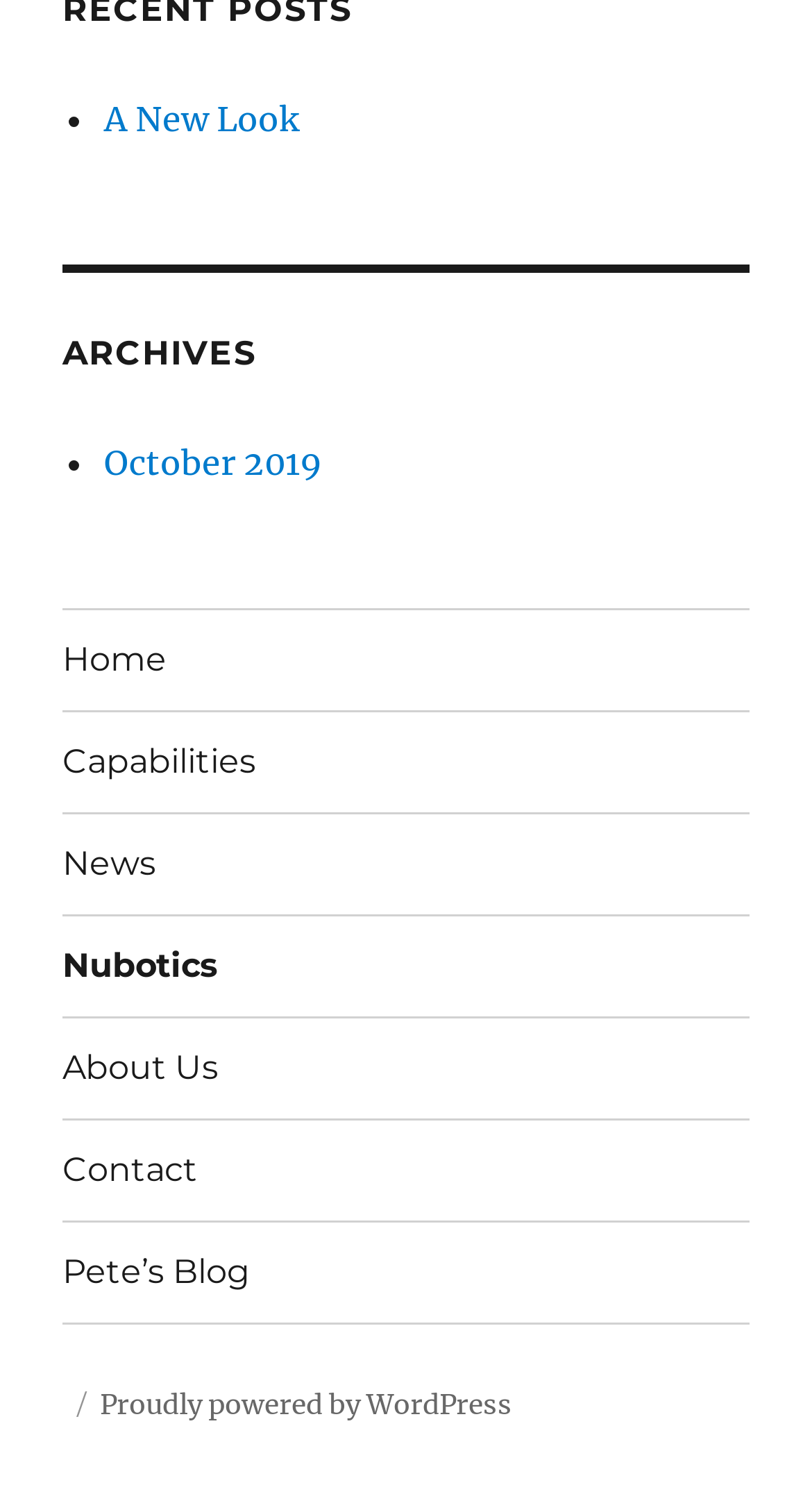What is the first item in the Recent Posts section?
From the image, respond using a single word or phrase.

A New Look